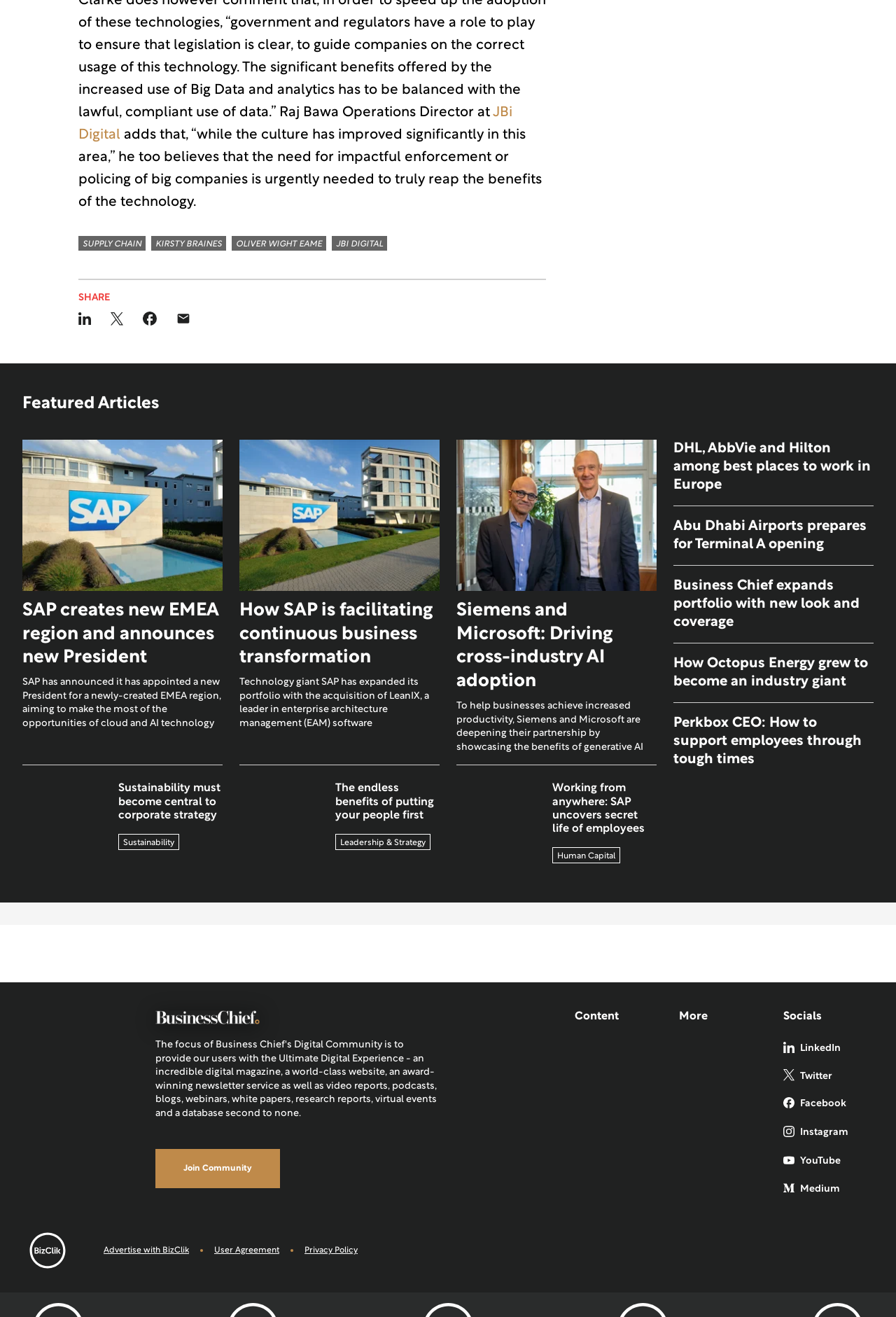Please identify the bounding box coordinates of the region to click in order to complete the task: "Share the article on LinkedIn". The coordinates must be four float numbers between 0 and 1, specified as [left, top, right, bottom].

[0.088, 0.233, 0.102, 0.25]